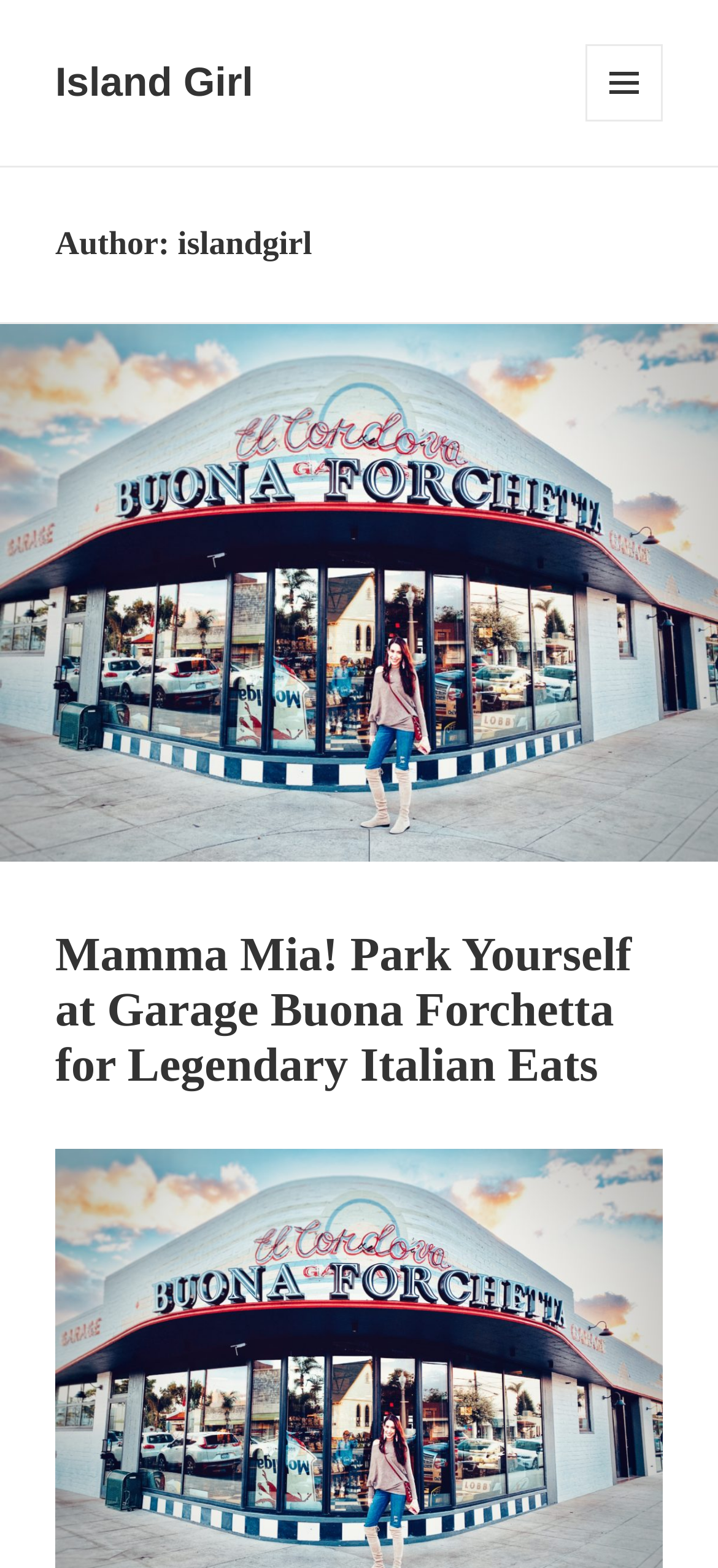For the following element description, predict the bounding box coordinates in the format (top-left x, top-left y, bottom-right x, bottom-right y). All values should be floating point numbers between 0 and 1. Description: Menu and widgets

[0.815, 0.028, 0.923, 0.077]